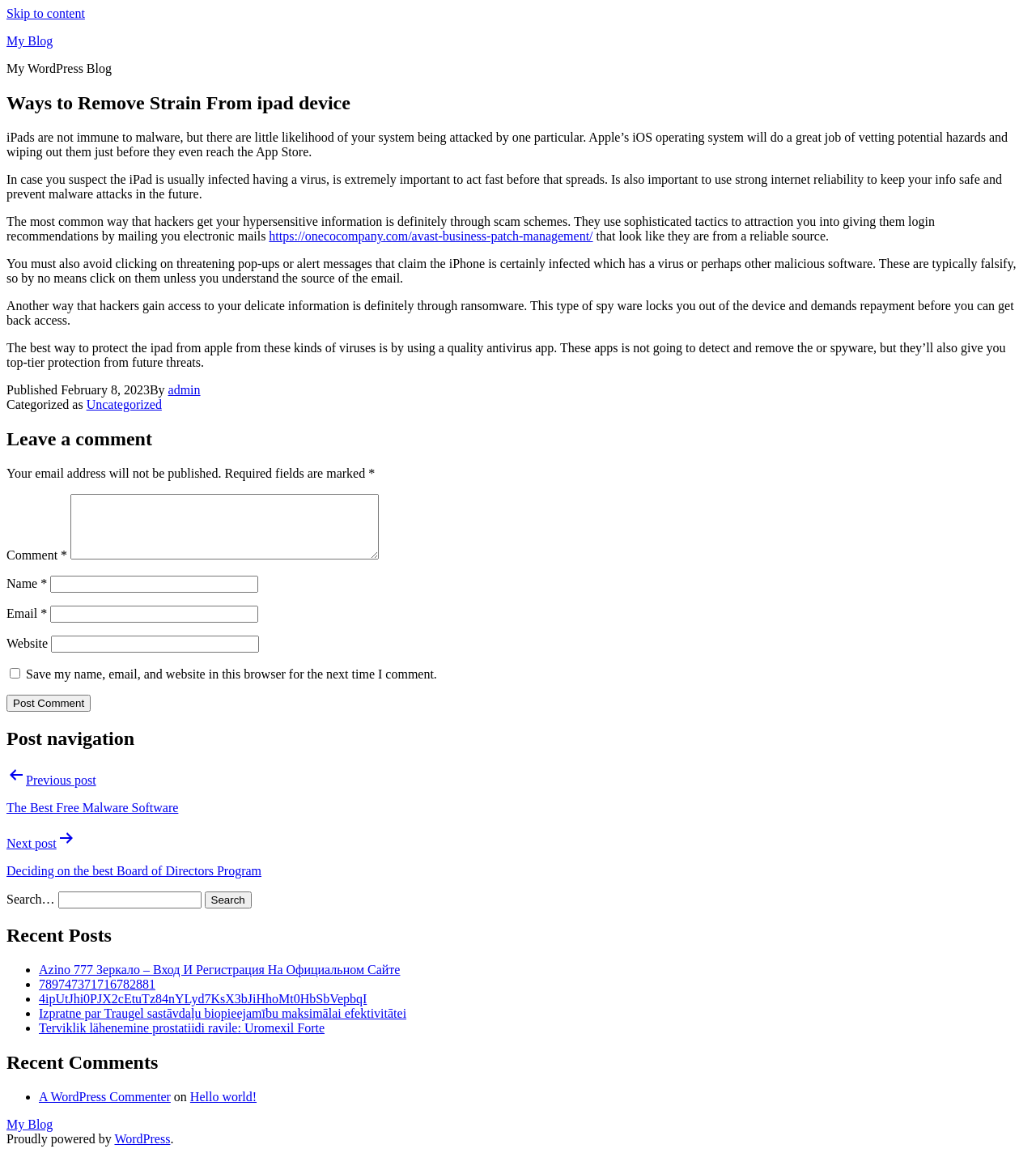What is the category of the article?
Can you provide an in-depth and detailed response to the question?

The category of the article is mentioned in the footer section of the webpage, which indicates that the article is categorized as 'Uncategorized'.